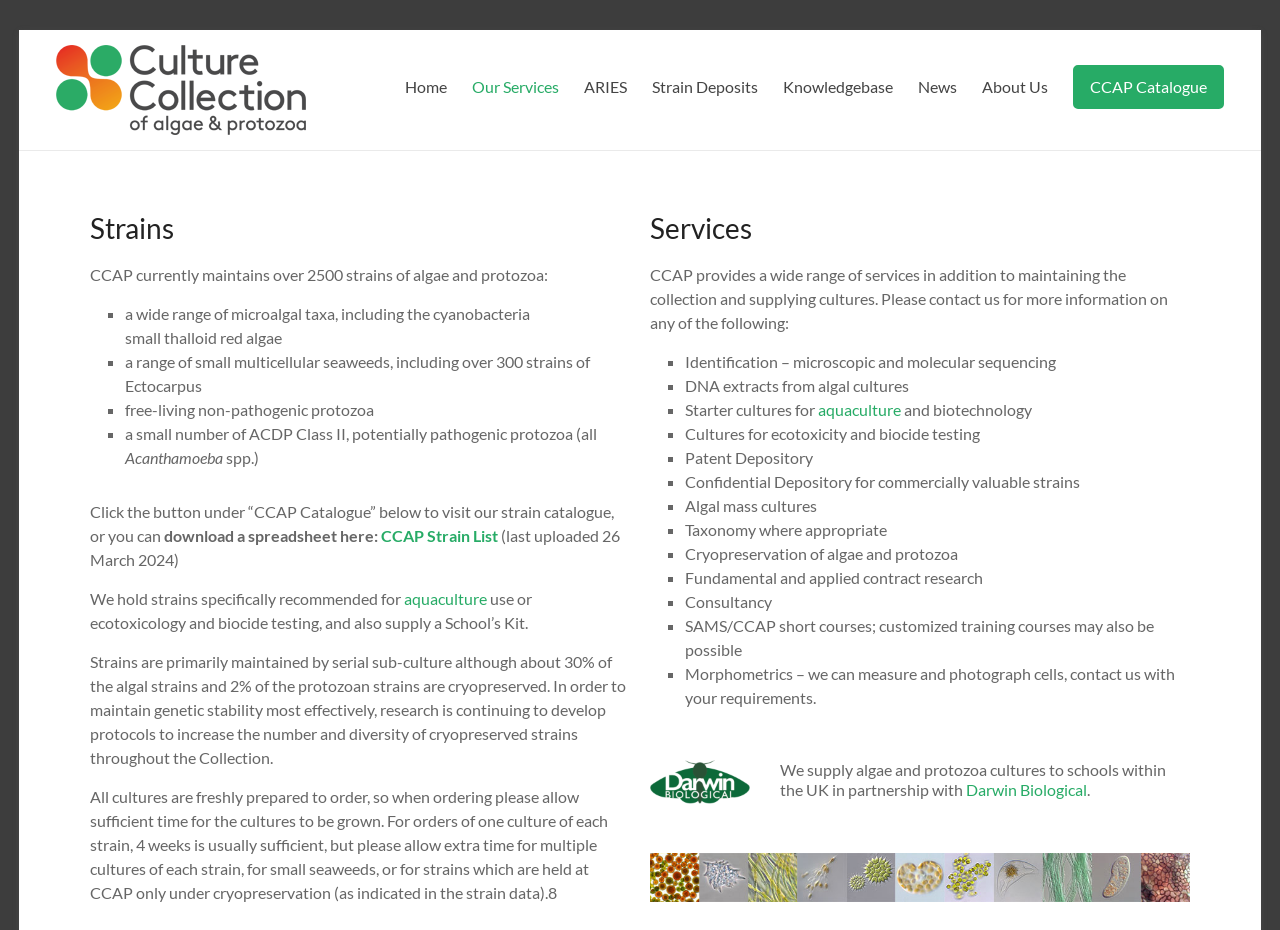Locate the bounding box coordinates of the element to click to perform the following action: 'Download the 'CCAP Strain List''. The coordinates should be given as four float values between 0 and 1, in the form of [left, top, right, bottom].

[0.298, 0.566, 0.389, 0.586]